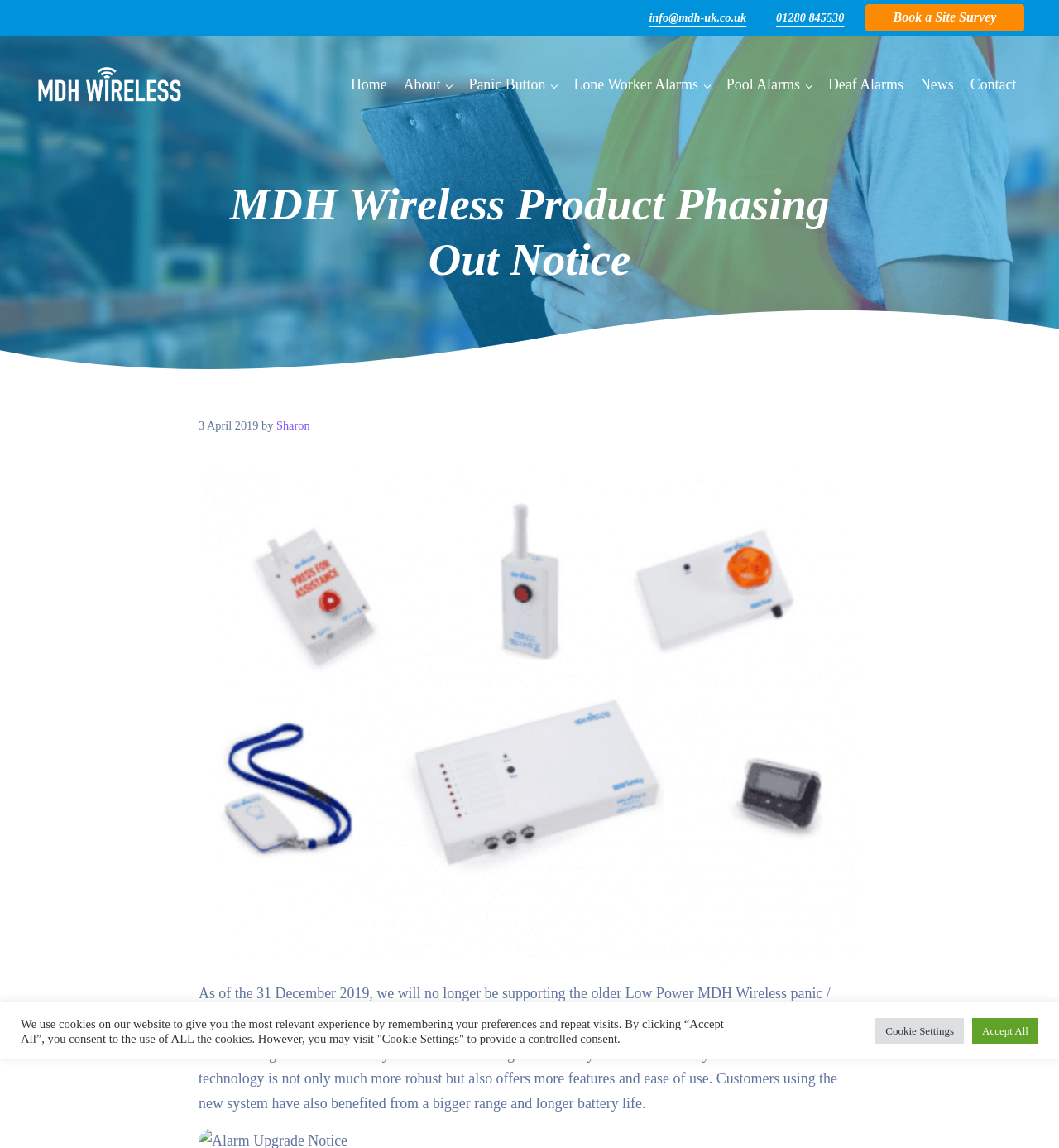What is the company's email address?
Please answer the question as detailed as possible.

I found the company's email address by looking at the top-right corner of the webpage, where it says 'info@mdh-uk.co.uk' next to a phone number.